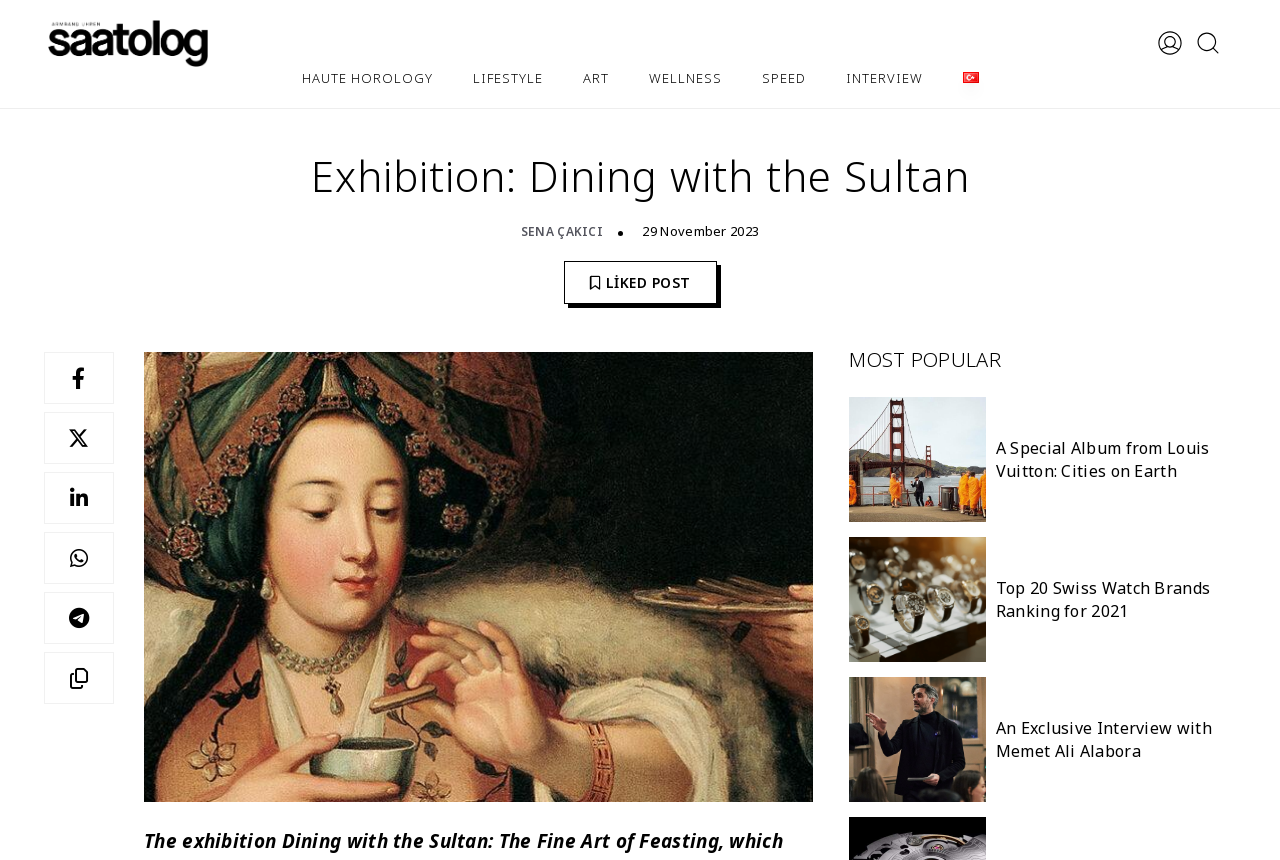Find the bounding box coordinates for the area that should be clicked to accomplish the instruction: "Like the post".

[0.44, 0.303, 0.56, 0.353]